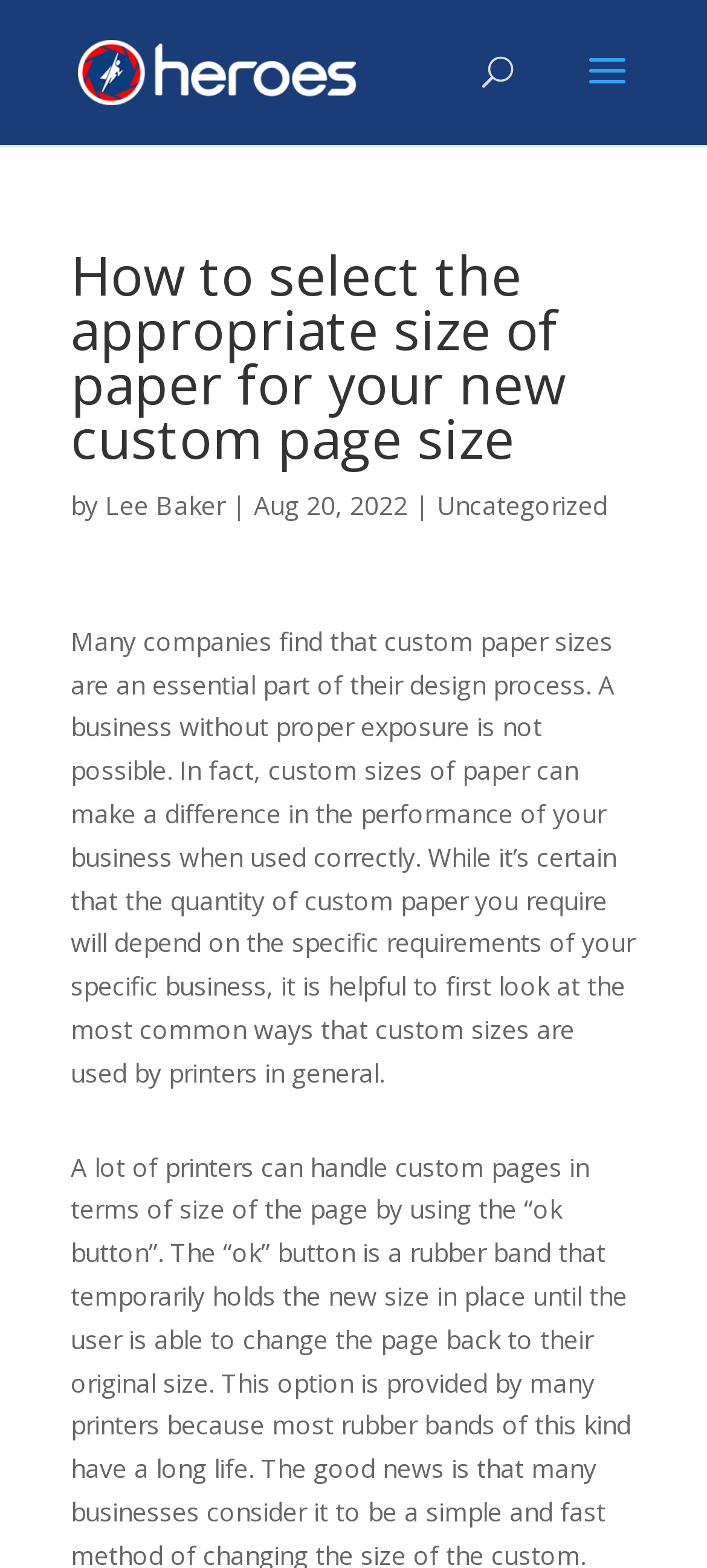Please determine the bounding box coordinates for the UI element described as: "Lee Baker".

[0.149, 0.311, 0.318, 0.333]